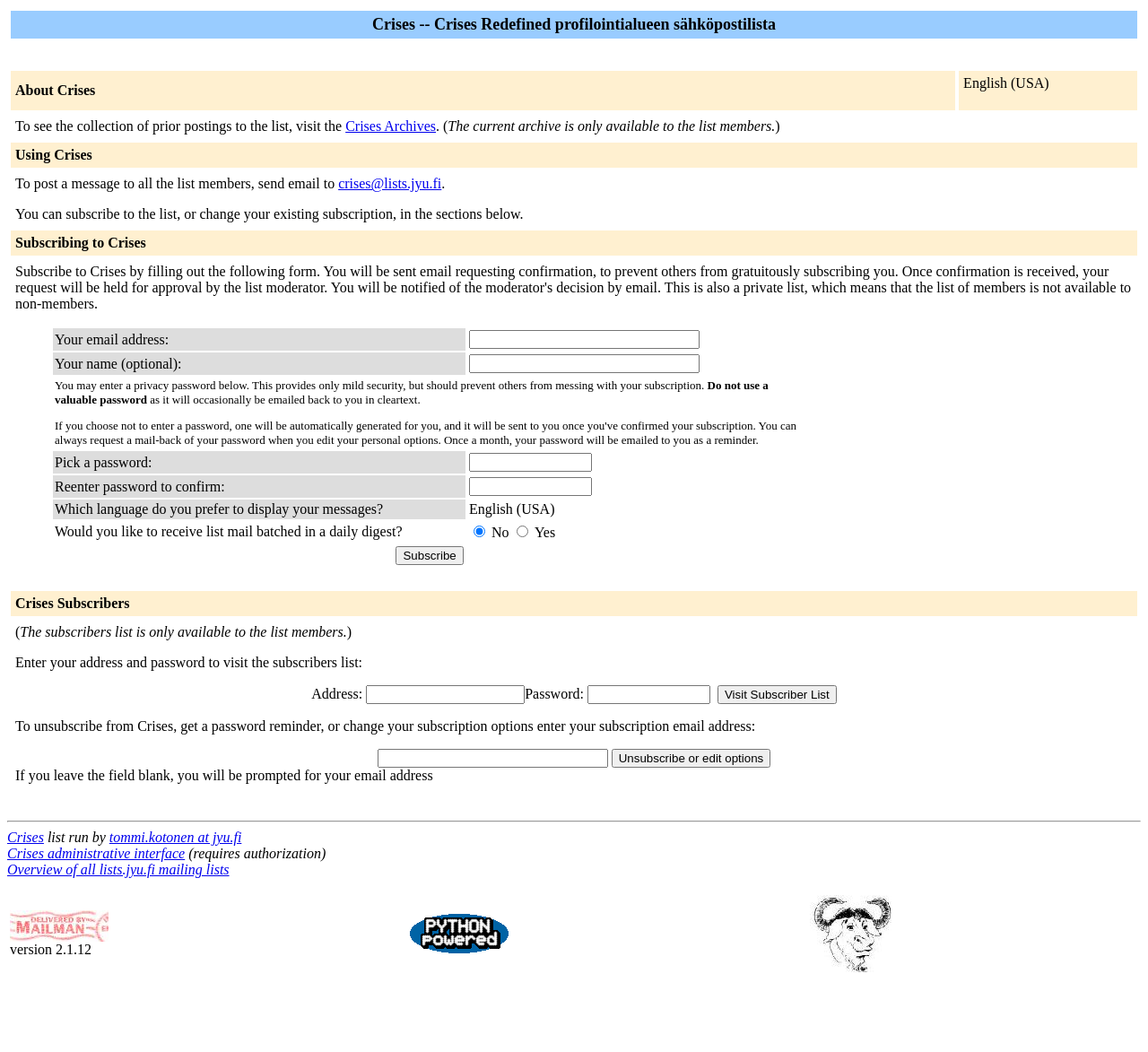How can I post a message to all list members?
Kindly offer a detailed explanation using the data available in the image.

The instruction on how to post a message to all list members can be found in the third row of the table, which says 'To post a message to all the list members, send email to crises@lists.jyu.fi'.